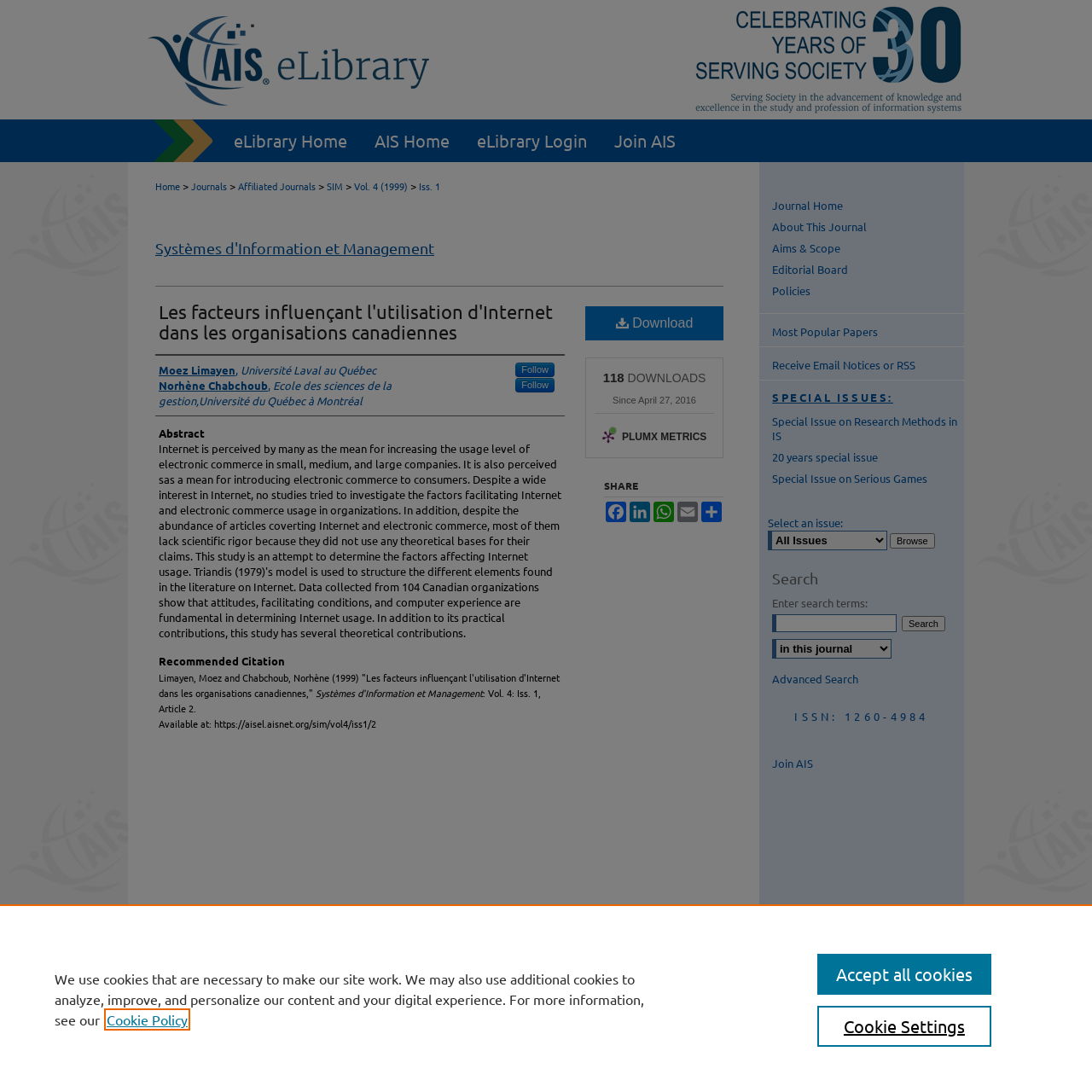Please determine the heading text of this webpage.

Systèmes d'Information et Management